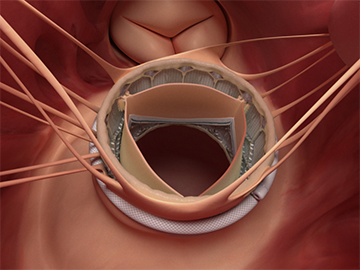What is the goal of the procedure?
Based on the image, answer the question in a detailed manner.

The caption explains that the procedure aims to emulate traditional surgical methods for patients unable to undergo open-heart surgery, highlighting the significance of this advancement in catheter-based interventions in cardiology.